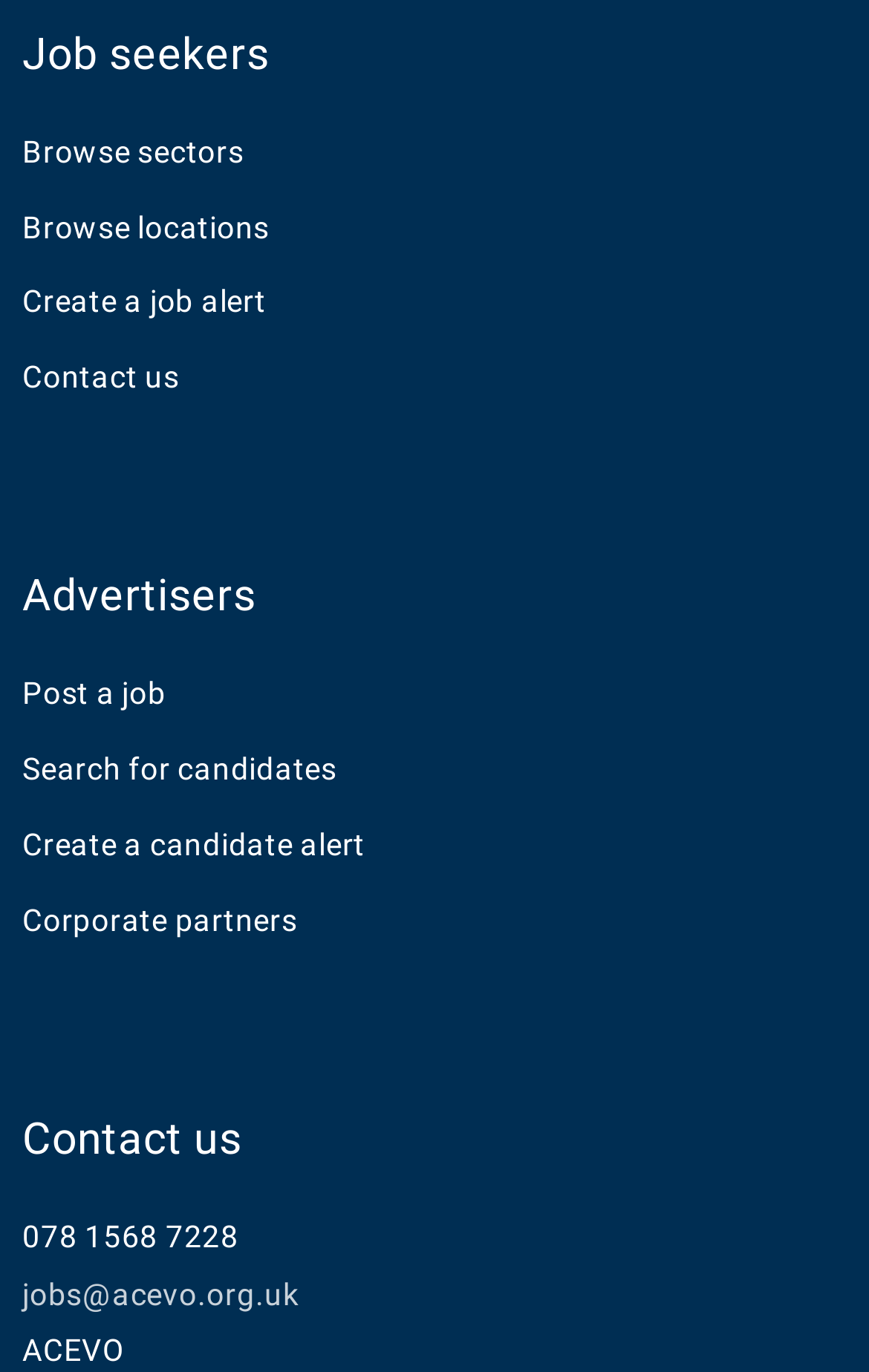Please specify the bounding box coordinates of the element that should be clicked to execute the given instruction: 'Email jobs@acevo.org.uk'. Ensure the coordinates are four float numbers between 0 and 1, expressed as [left, top, right, bottom].

[0.026, 0.929, 0.344, 0.955]